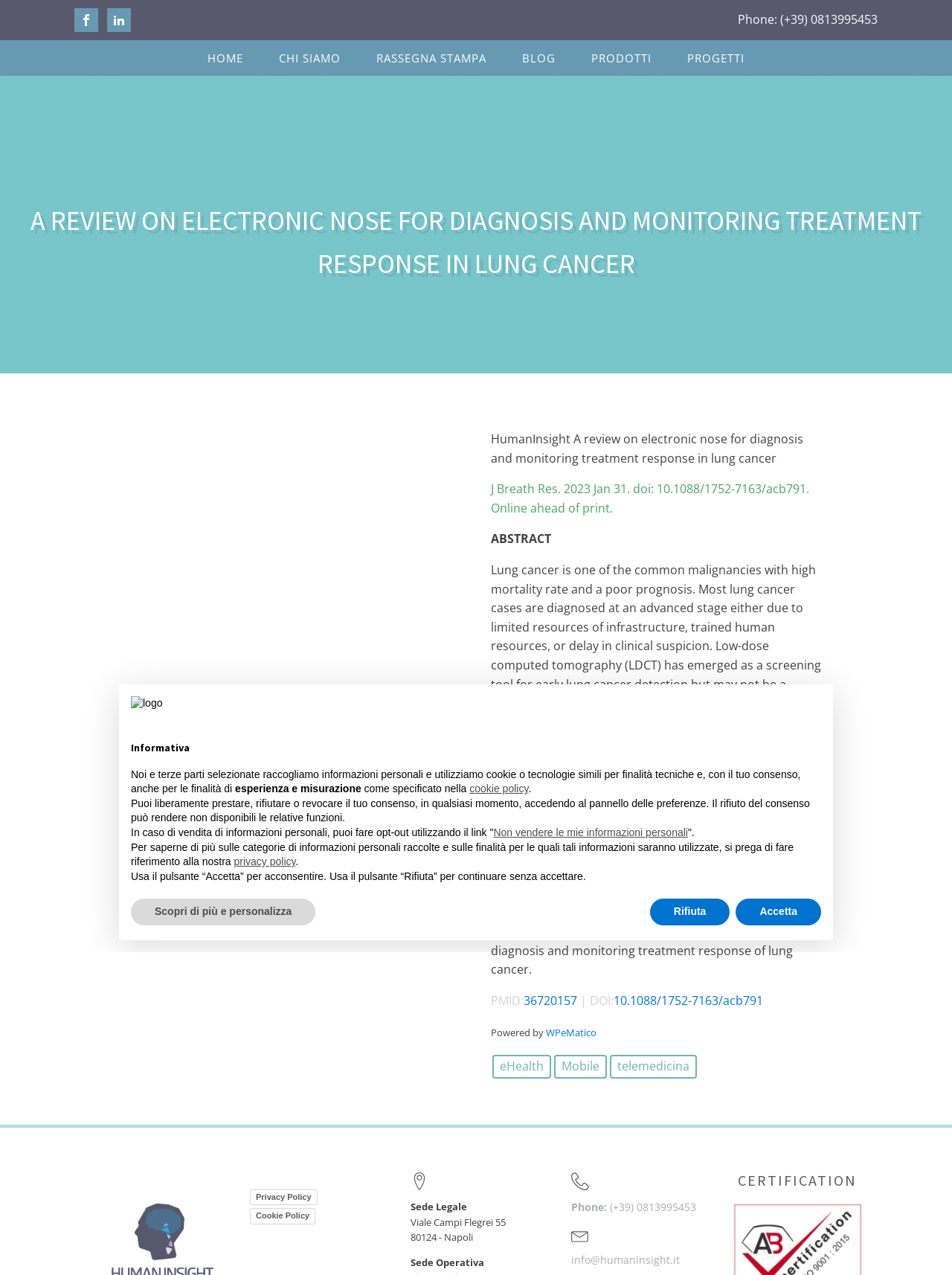Refer to the image and provide a thorough answer to this question:
What is the address of HumanInsight's legal office?

I found the address of HumanInsight's legal office by looking at the static text elements that say 'Sede Legale' and 'Viale Campi Flegrei 55' and '80124 - Napoli' which are located at the bottom of the webpage.